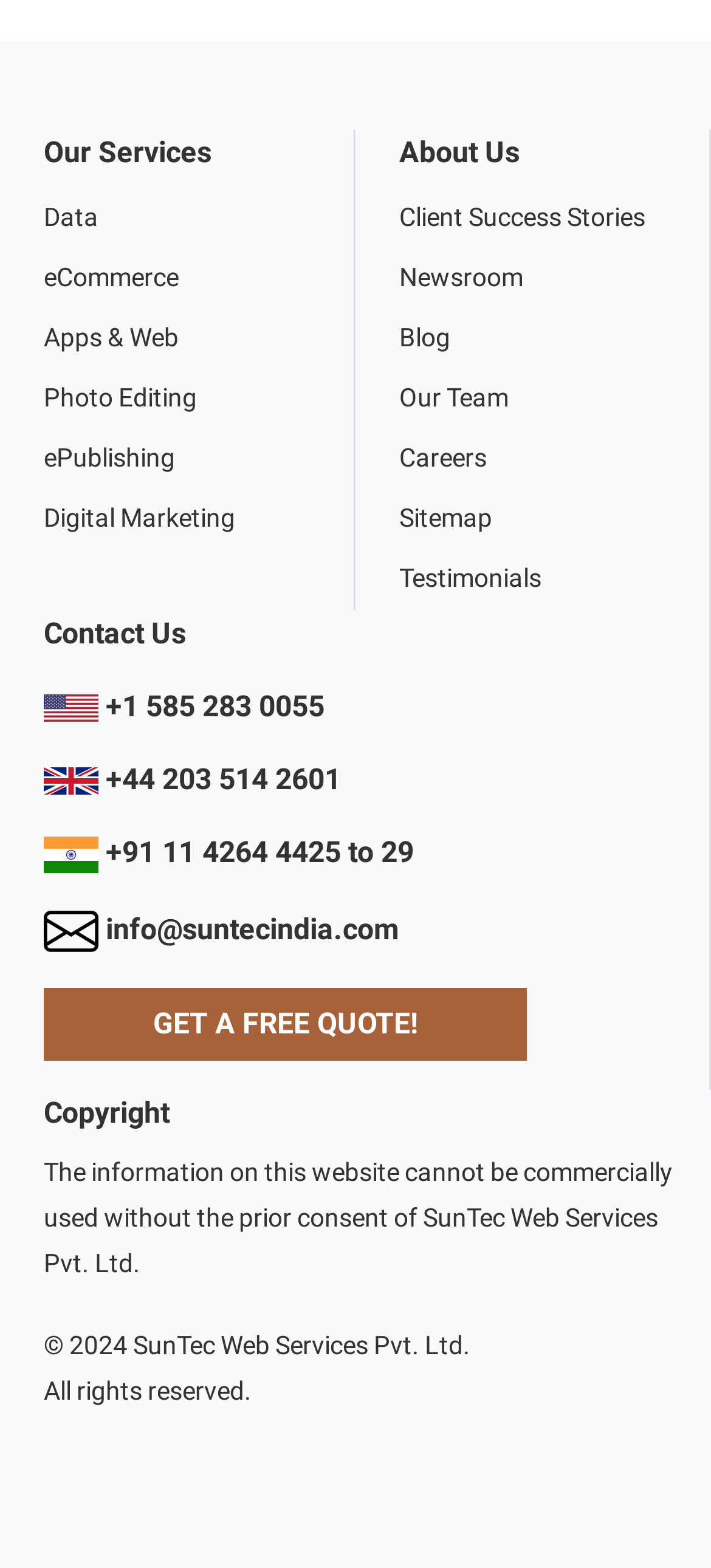Please find the bounding box coordinates (top-left x, top-left y, bottom-right x, bottom-right y) in the screenshot for the UI element described as follows: title="DMCA.com Protection Status"

[0.238, 0.698, 0.249, 0.72]